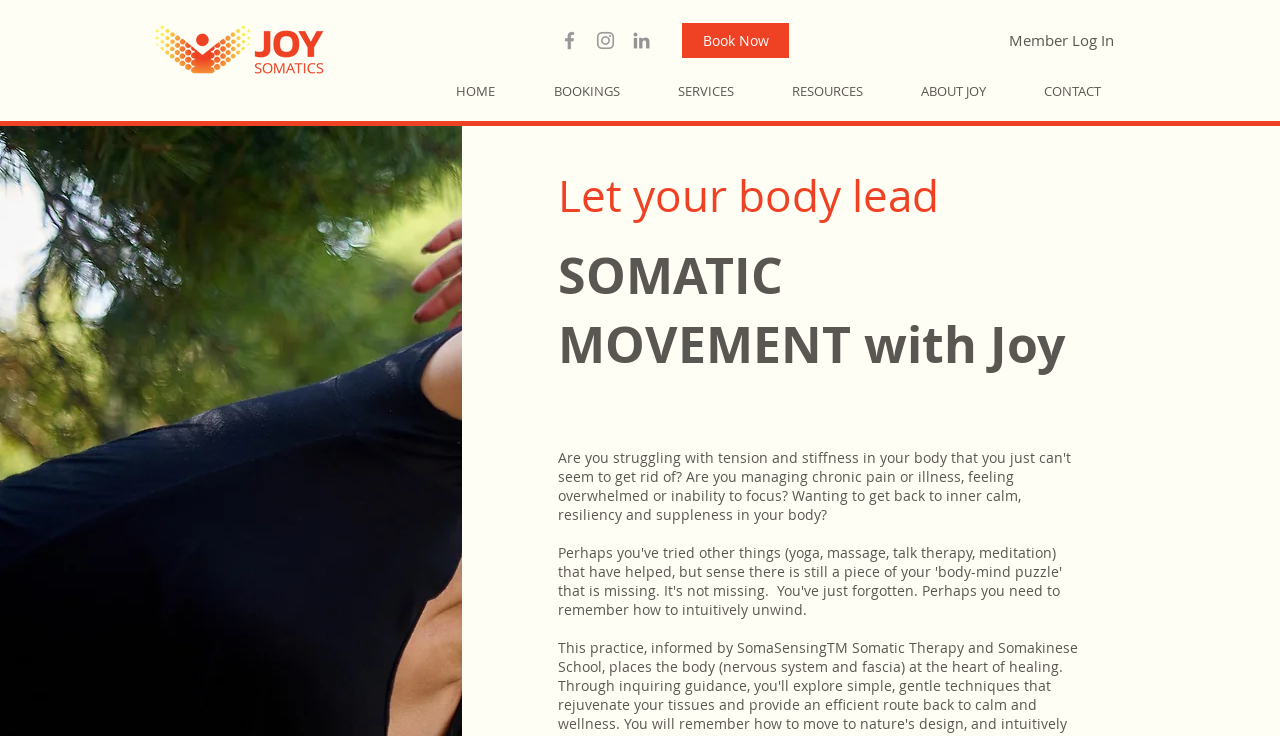Locate the bounding box for the described UI element: "Book Now". Ensure the coordinates are four float numbers between 0 and 1, formatted as [left, top, right, bottom].

[0.533, 0.031, 0.616, 0.079]